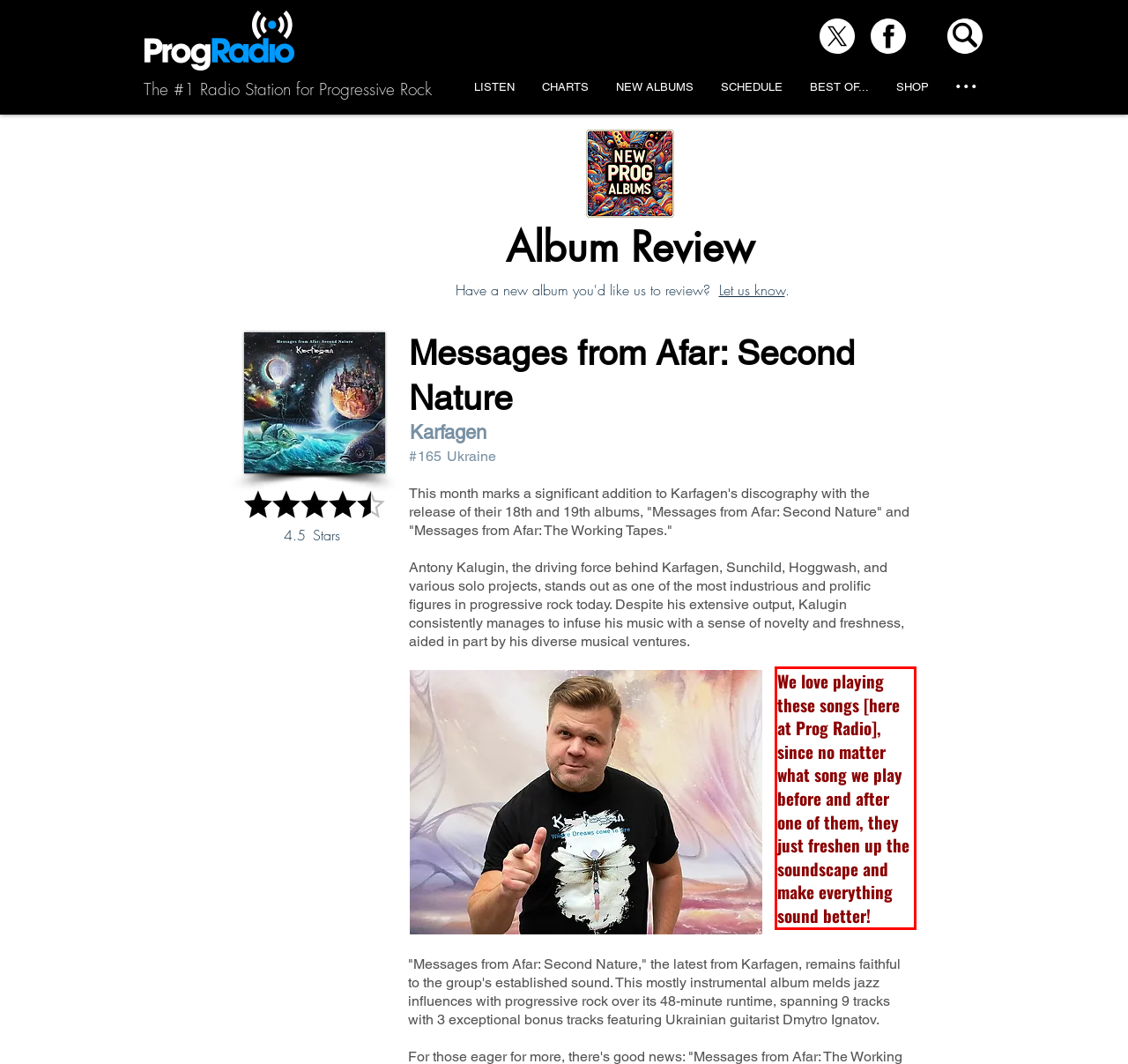Given a screenshot of a webpage containing a red rectangle bounding box, extract and provide the text content found within the red bounding box.

We love playing these songs [here at Prog Radio], since no matter what song we play before and after one of them, they just freshen up the soundscape and make everything sound better!